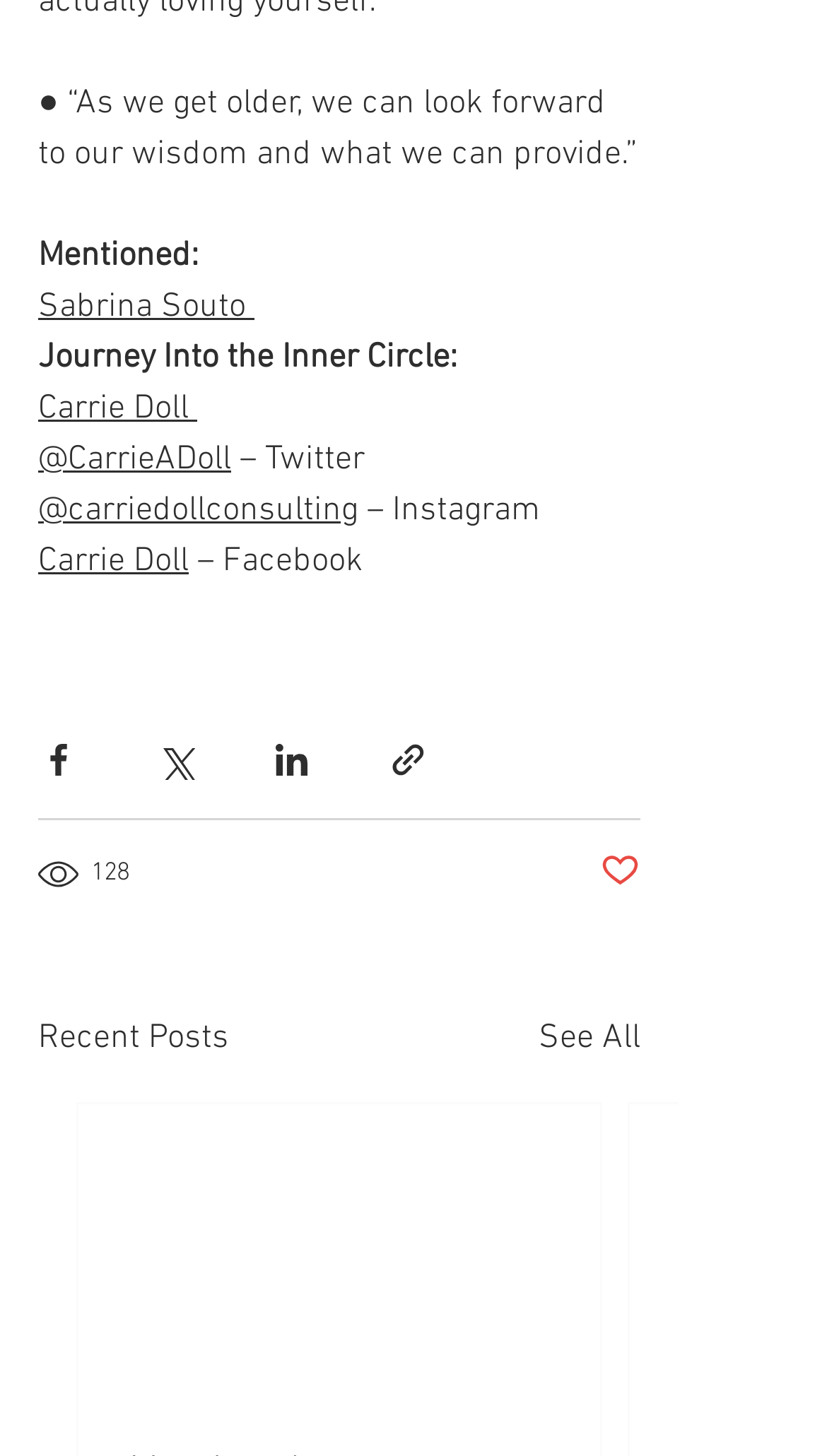Specify the bounding box coordinates of the region I need to click to perform the following instruction: "Visit Carrie Doll's Twitter page". The coordinates must be four float numbers in the range of 0 to 1, i.e., [left, top, right, bottom].

[0.046, 0.302, 0.279, 0.331]